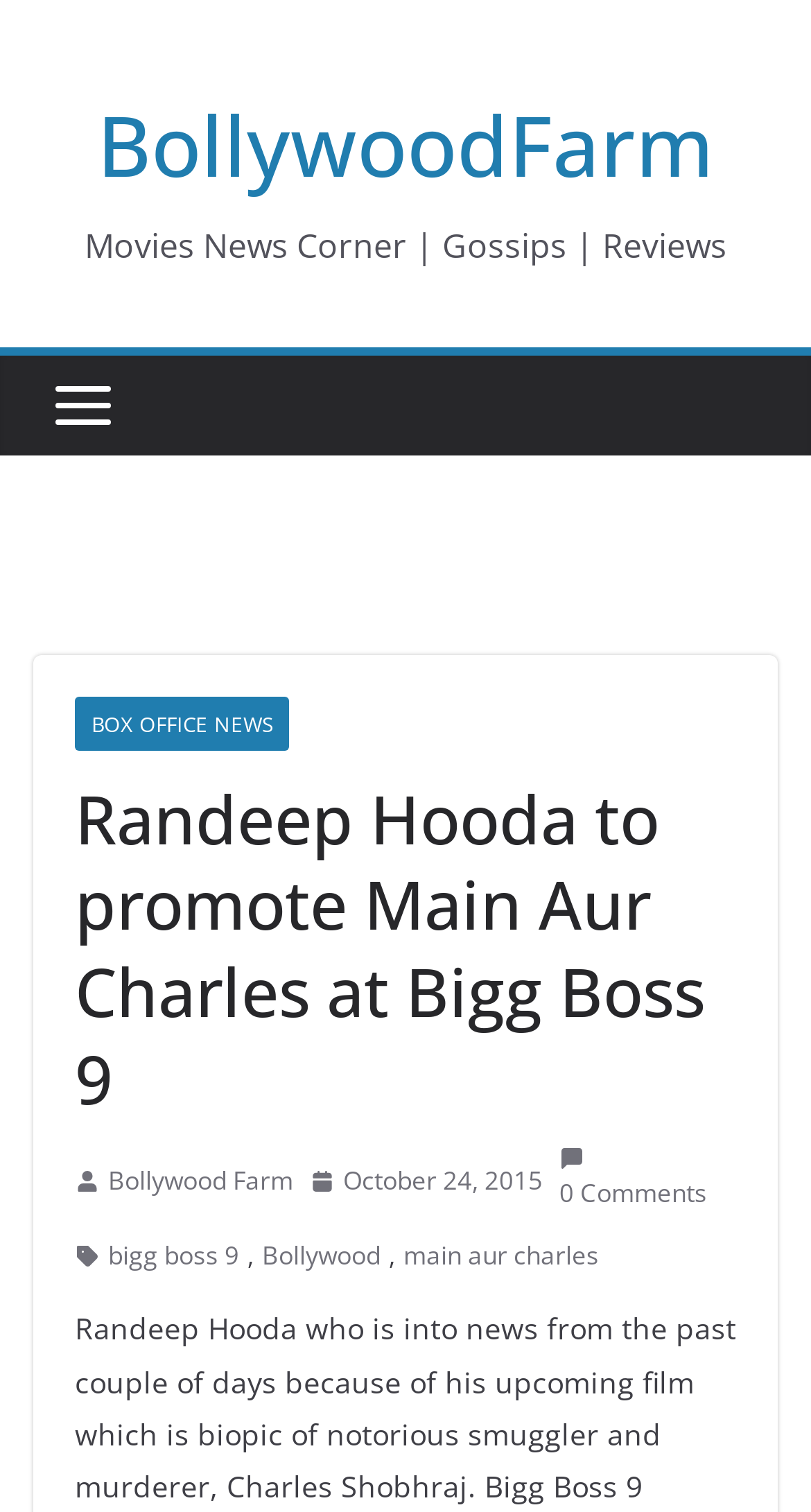Please identify the bounding box coordinates of the area that needs to be clicked to fulfill the following instruction: "Read Randeep Hooda to promote Main Aur Charles at Bigg Boss 9 article."

[0.092, 0.513, 0.908, 0.742]